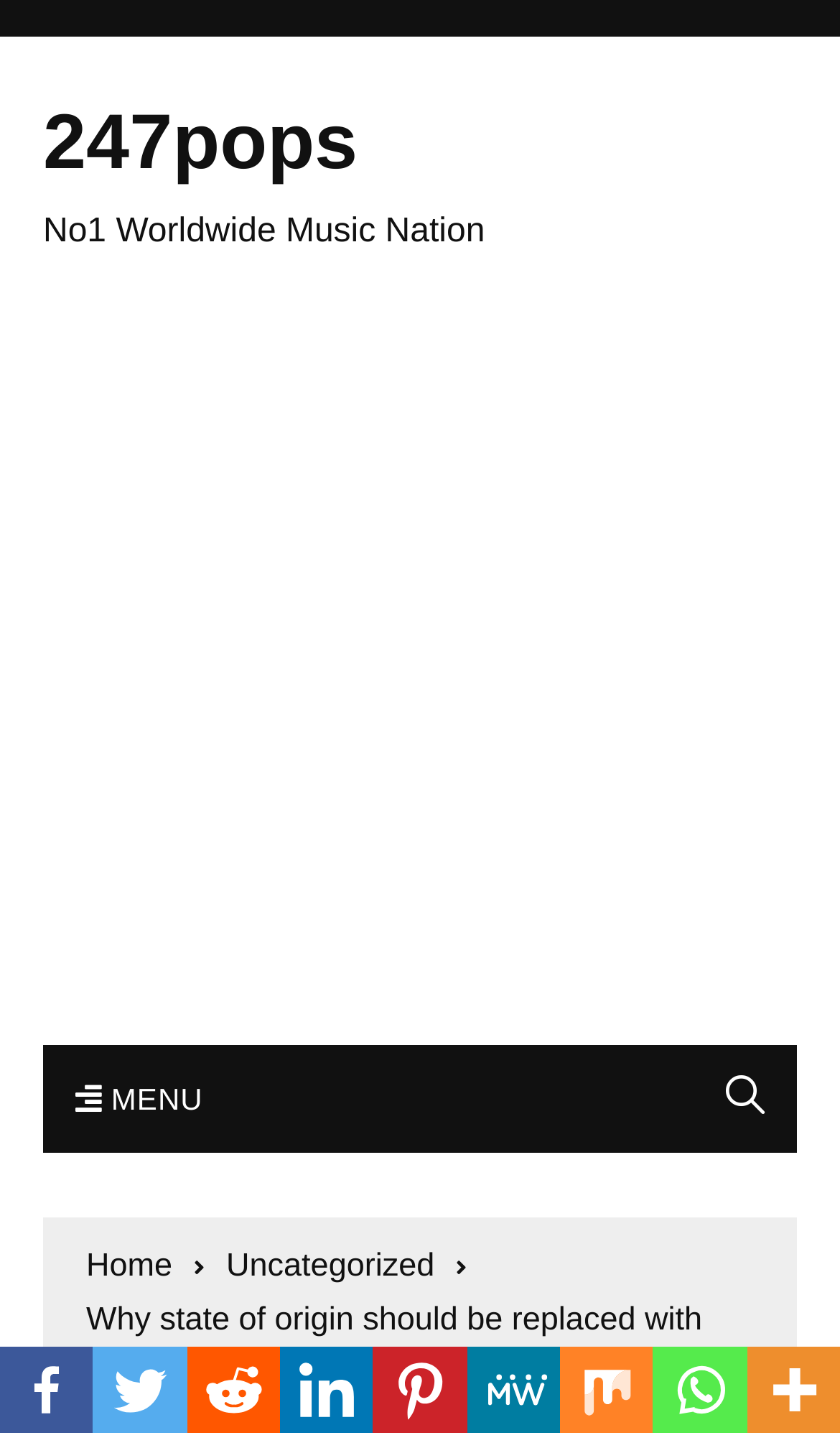Find the bounding box coordinates of the element I should click to carry out the following instruction: "Download our Brochure".

None